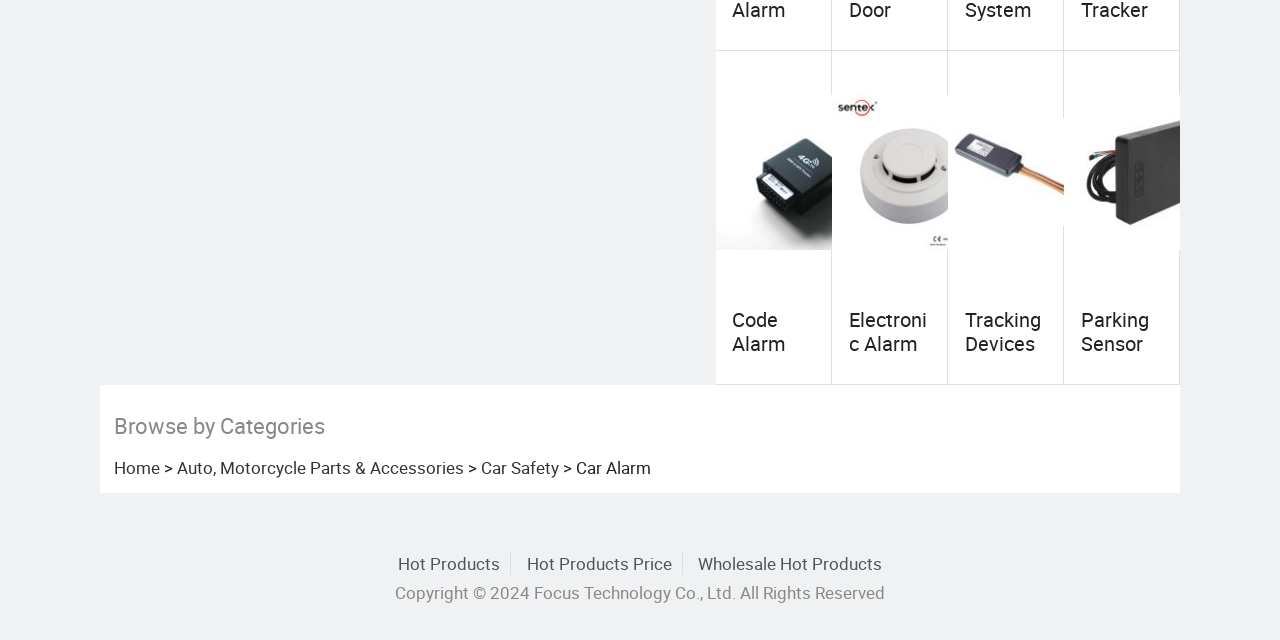Provide the bounding box for the UI element matching this description: "Home".

[0.089, 0.712, 0.128, 0.748]